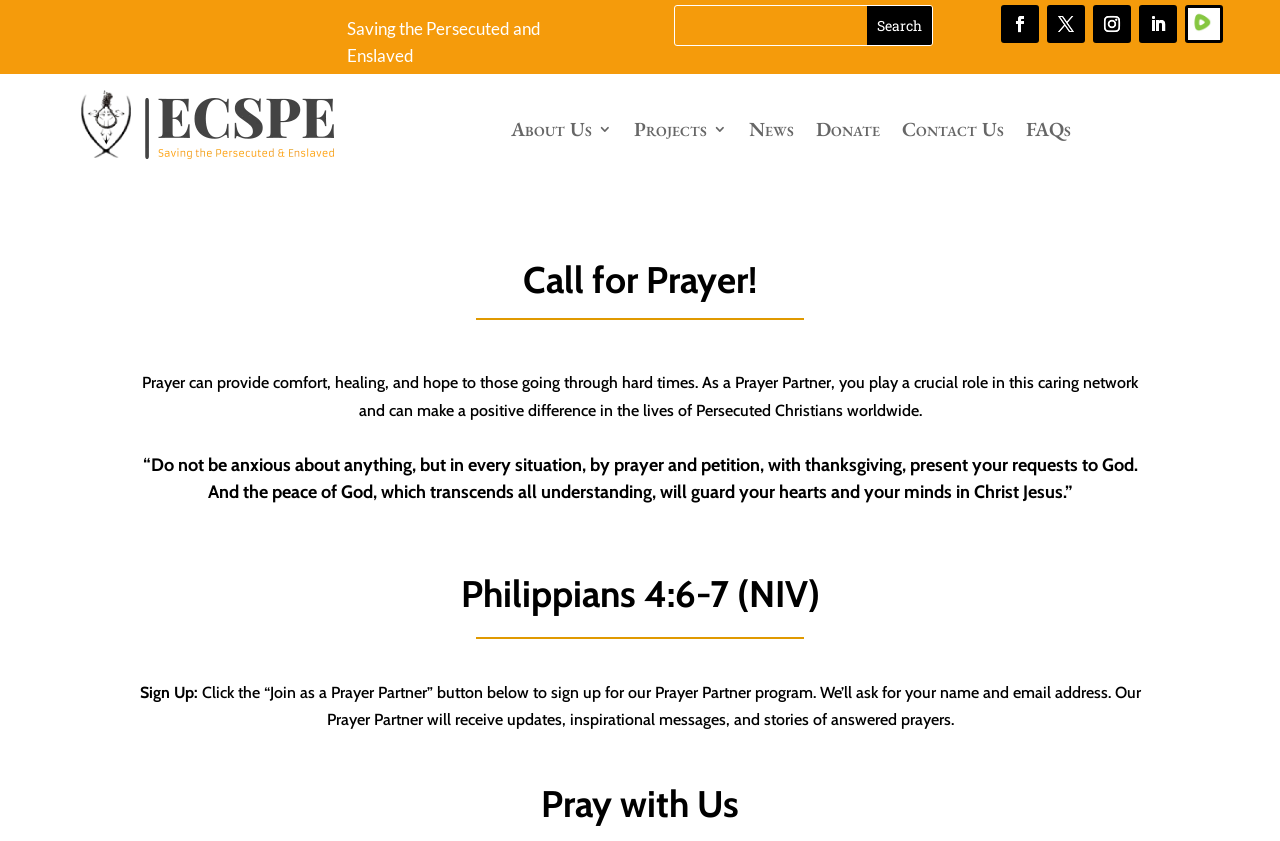Respond to the following query with just one word or a short phrase: 
What is the theme of the prayer mentioned in the Bible verse?

Peace and anxiety